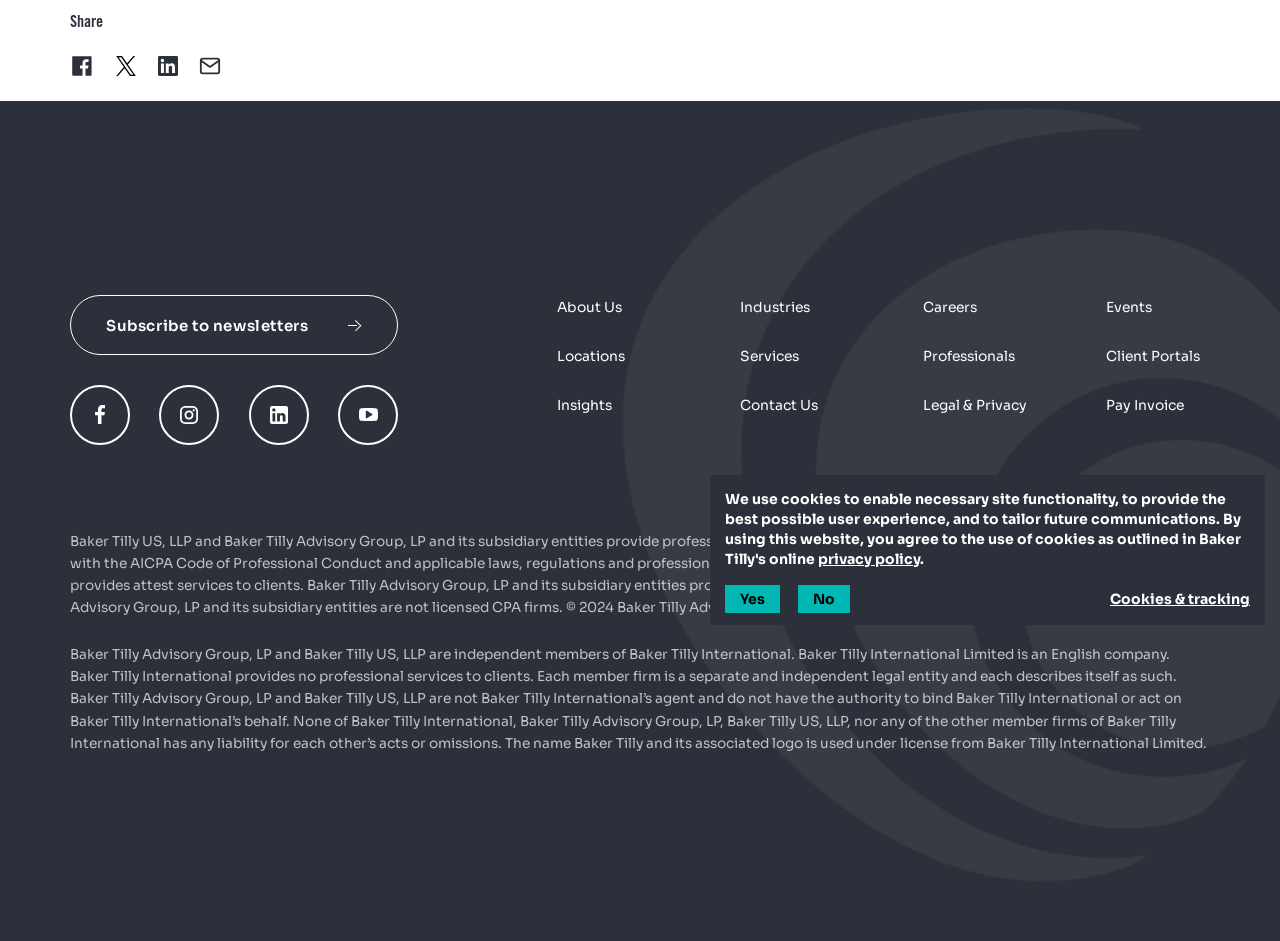Given the following UI element description: "Facebook", find the bounding box coordinates in the webpage screenshot.

[0.051, 0.054, 0.077, 0.086]